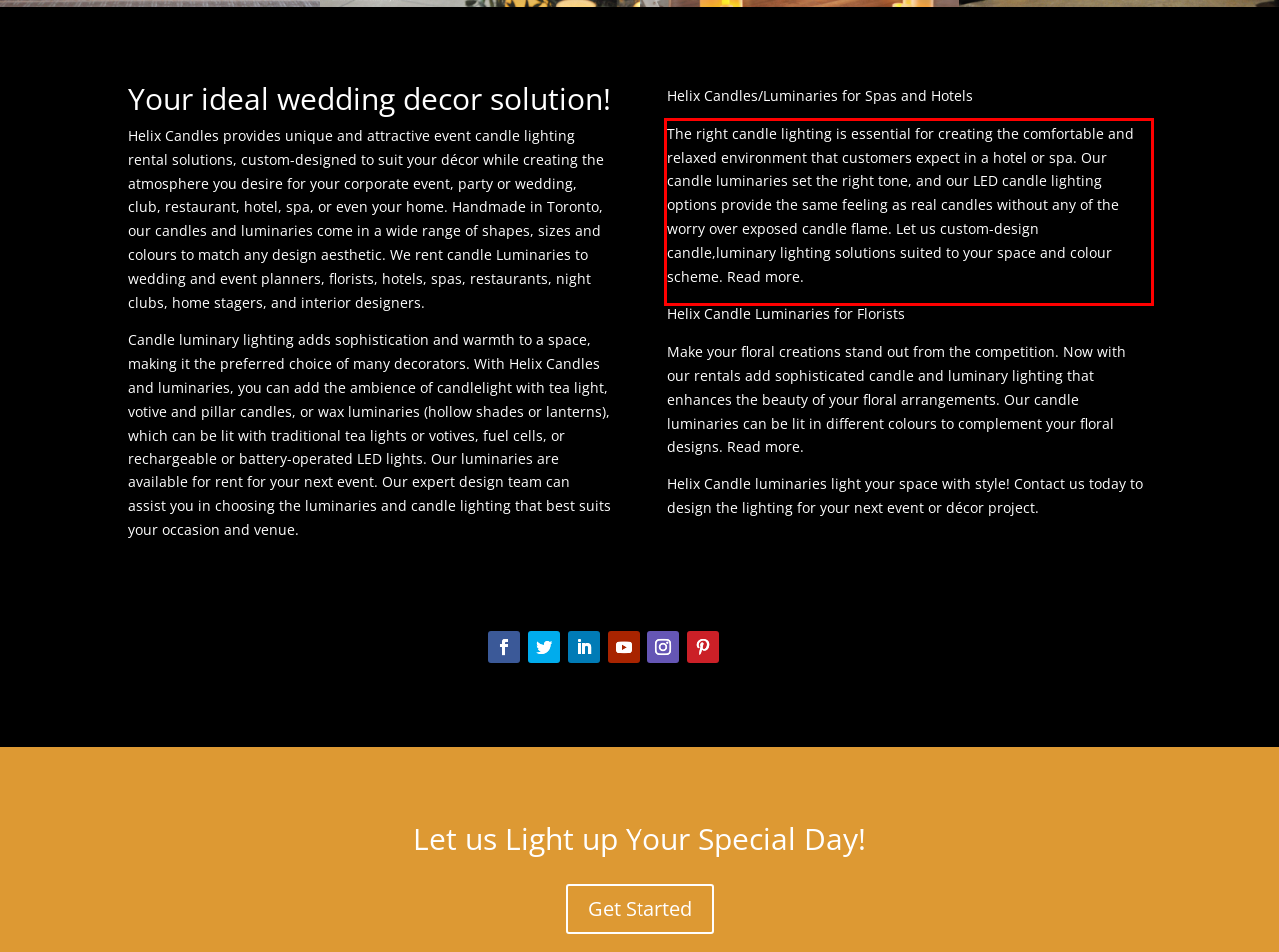You are given a screenshot with a red rectangle. Identify and extract the text within this red bounding box using OCR.

The right candle lighting is essential for creating the comfortable and relaxed environment that customers expect in a hotel or spa. Our candle luminaries set the right tone, and our LED candle lighting options provide the same feeling as real candles without any of the worry over exposed candle flame. Let us custom-design candle,luminary lighting solutions suited to your space and colour scheme. Read more.